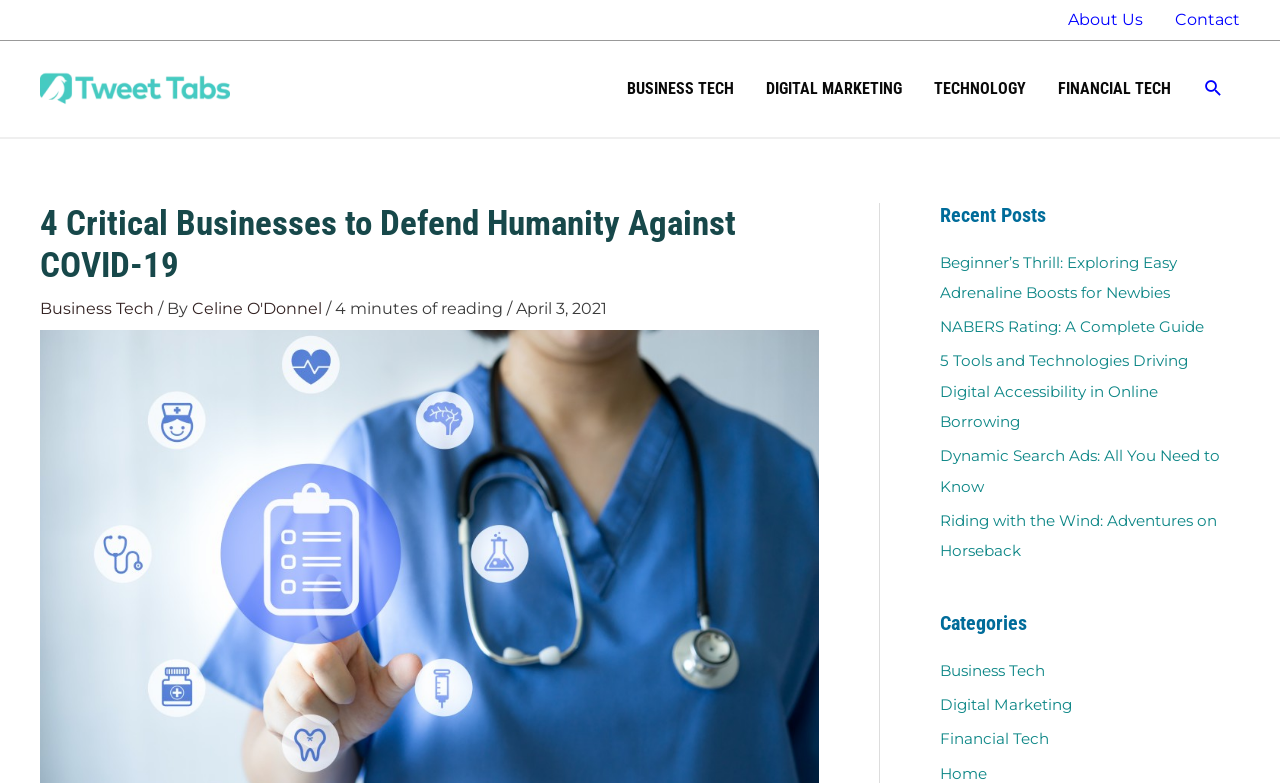Please identify the bounding box coordinates of where to click in order to follow the instruction: "Search for something".

[0.94, 0.099, 0.956, 0.13]